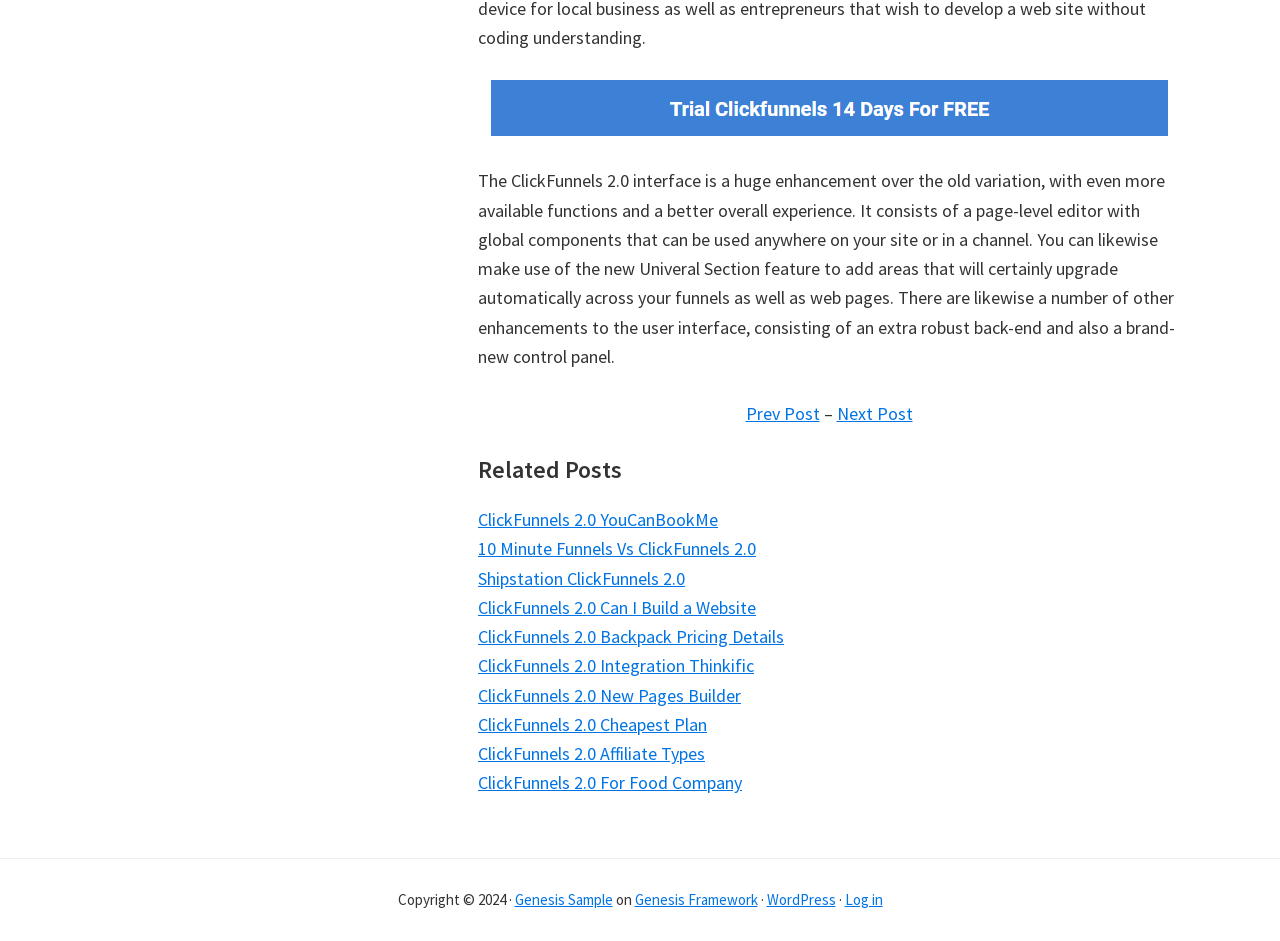What is the name of the framework mentioned at the bottom of the page?
Refer to the screenshot and respond with a concise word or phrase.

Genesis Framework